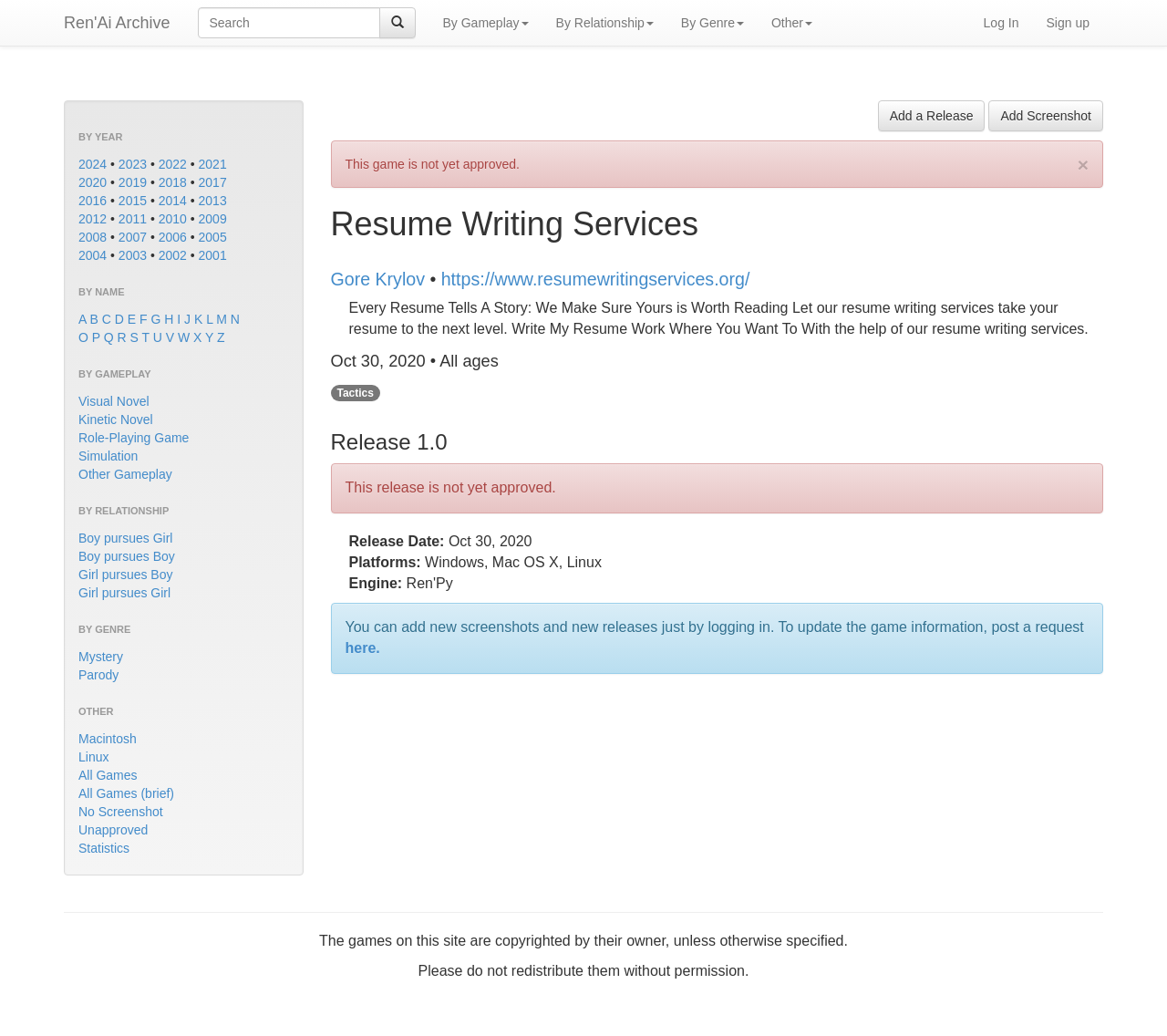Extract the main headline from the webpage and generate its text.

Resume Writing Services